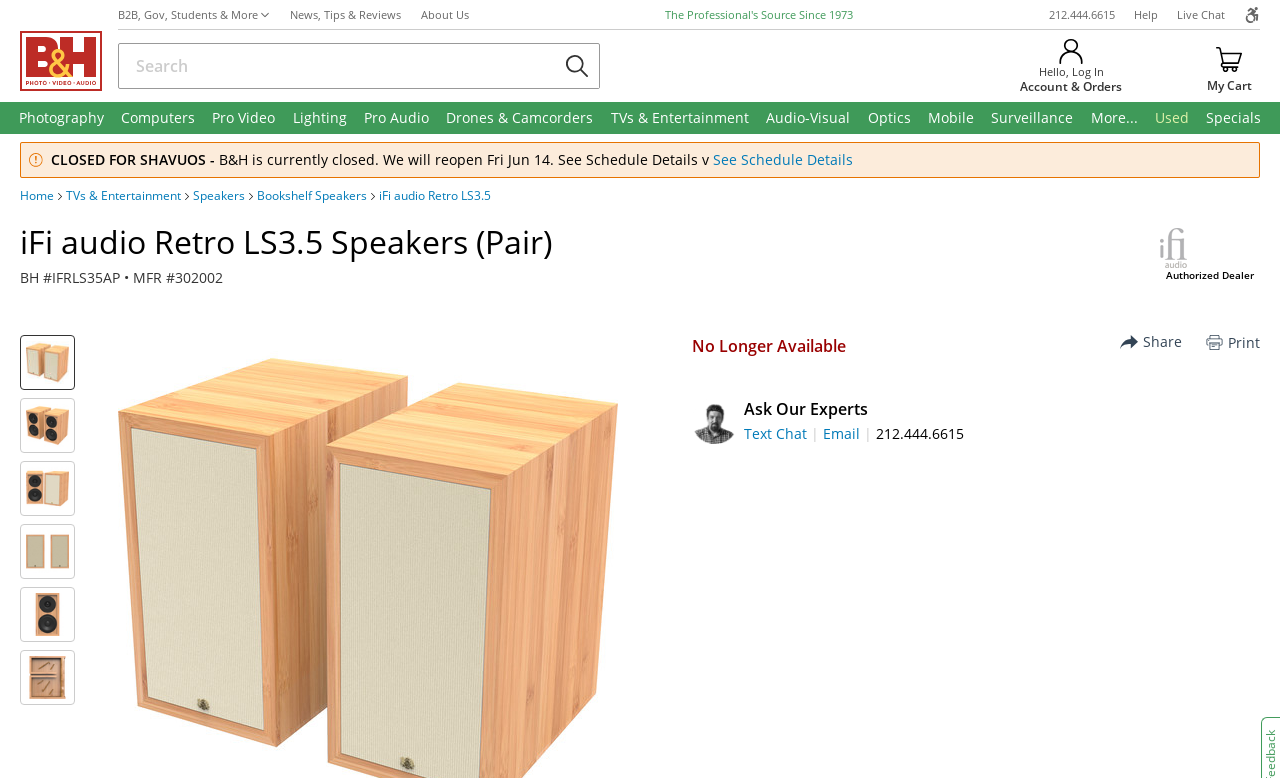Articulate a detailed summary of the webpage's content and design.

This webpage is about the iFi audio Retro LS3.5 Speakers (Pair) on the B&H Photo Video website. At the top, there is a header section with links to various categories, including News, Tips & Reviews, About Us, and Help. There is also a search bar and a button to access the cart. 

Below the header, there is a section with links to different product categories, such as Photography, Pro Video, and Pro Audio. 

The main content of the page is focused on the iFi audio Retro LS3.5 Speakers (Pair) product. There is a heading with the product name, followed by a section with the product details, including the manufacturer's part number and a note that it is no longer available. 

On the right side of the product details, there is a section with a call to action to ask experts for advice, along with options to text chat, email, or call for assistance. 

There are also several images on the page, including a series of small icons at the top, a larger image of a person (Frank A., B&H TV and Entertainment Expert), and several other images scattered throughout the page.